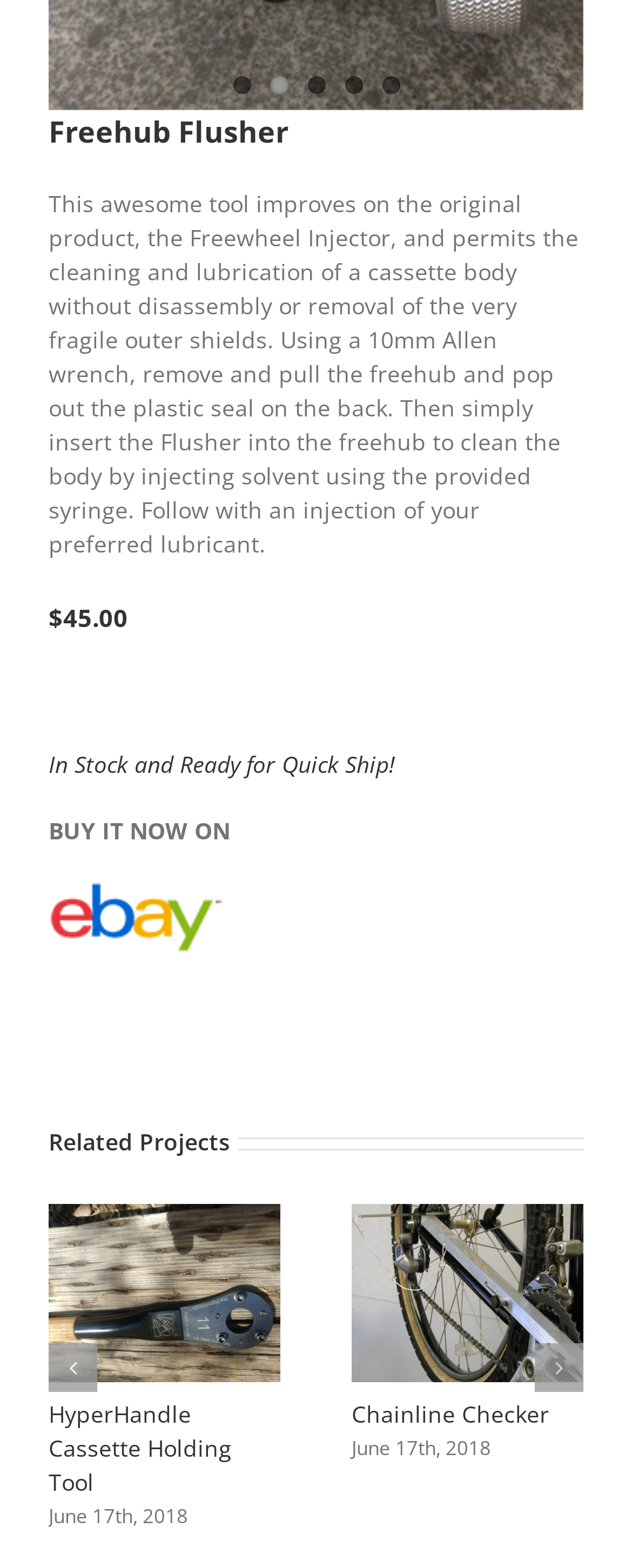Determine the bounding box coordinates of the clickable region to follow the instruction: "Learn about Fitness Boxing".

None